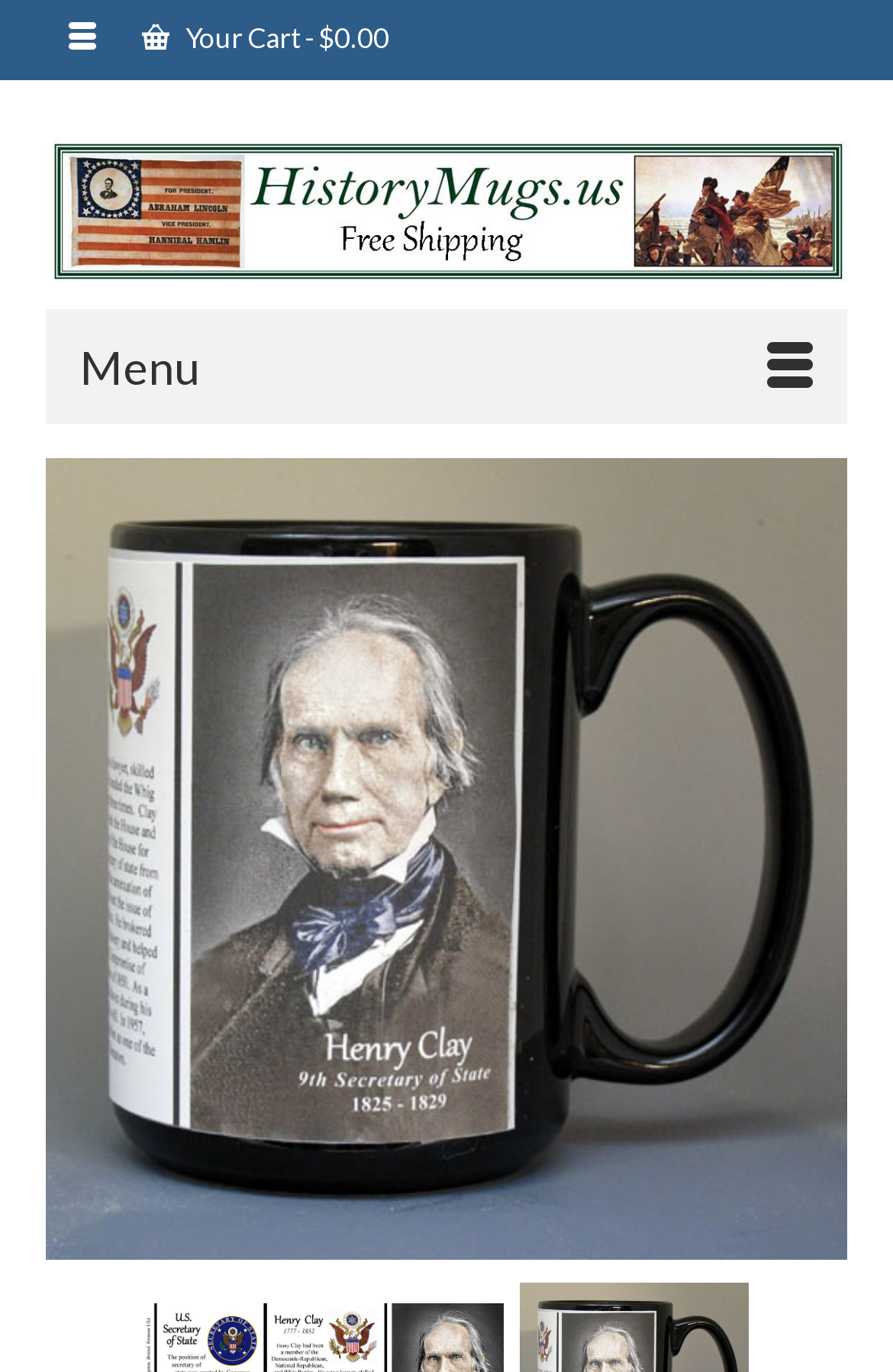Determine the main heading text of the webpage.

09- Secretary of State Henry Clay